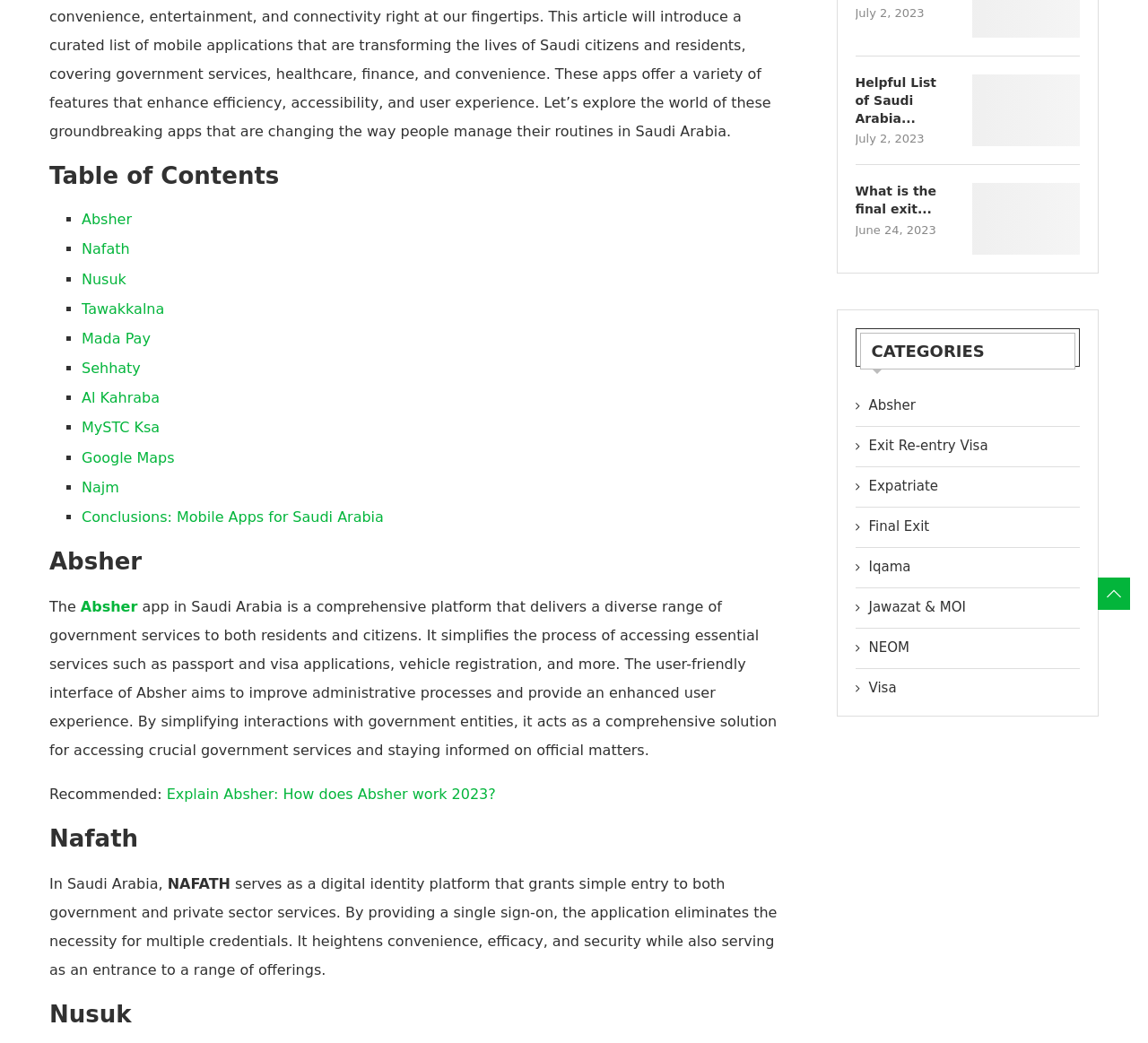Mark the bounding box of the element that matches the following description: "Nusuk".

[0.071, 0.259, 0.11, 0.276]